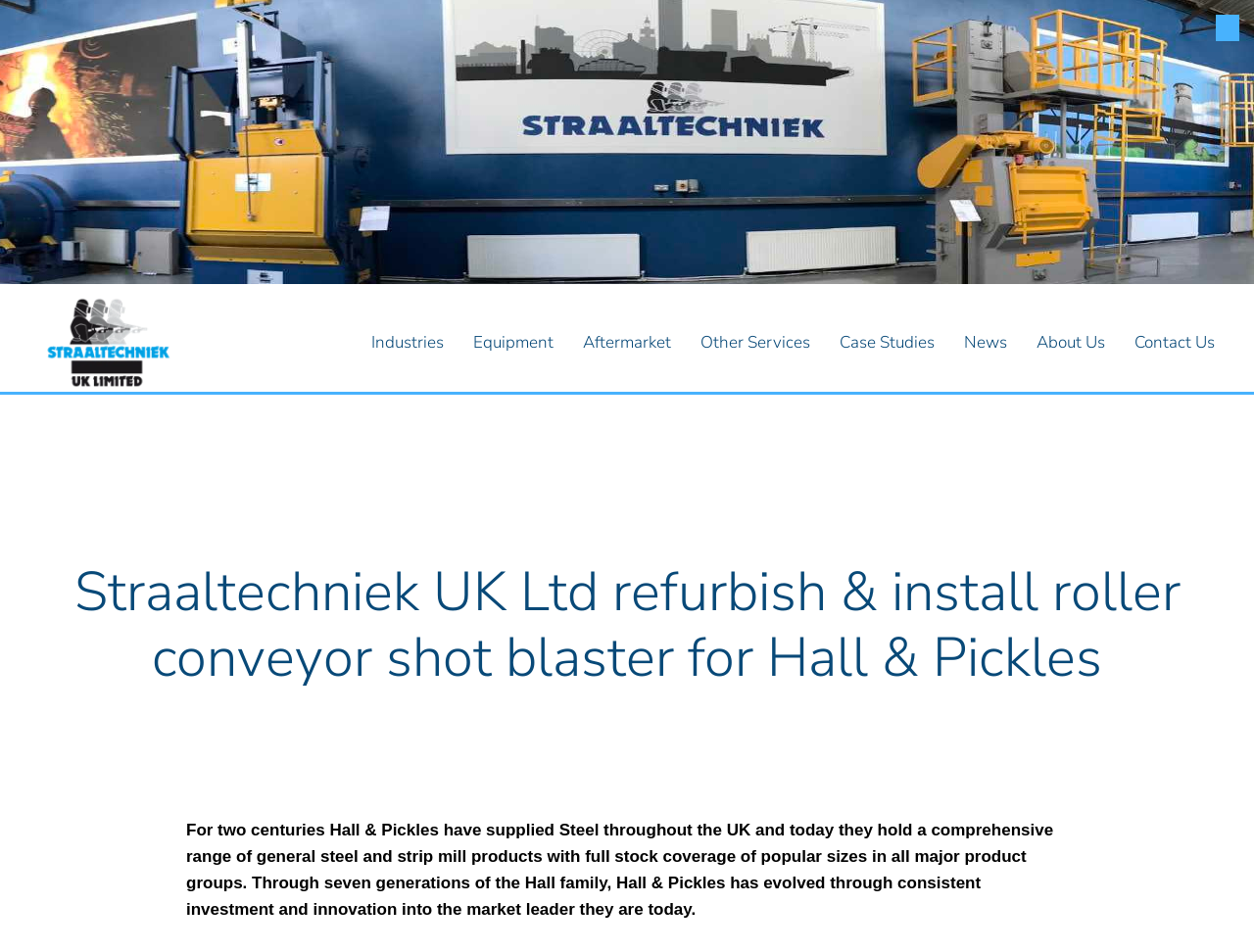What is the name of the company that supplied steel throughout the UK? Refer to the image and provide a one-word or short phrase answer.

Hall & Pickles